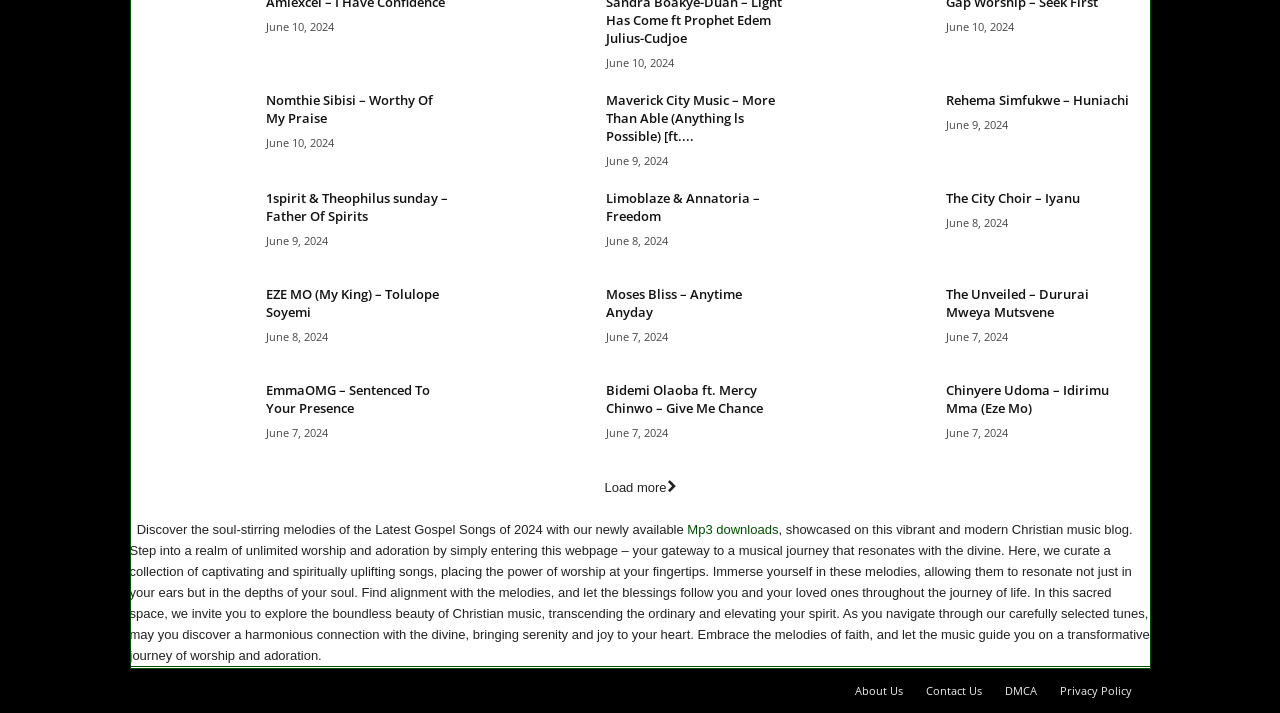Using the description: "title="Rehema Simfukwe – Huniachi"", determine the UI element's bounding box coordinates. Ensure the coordinates are in the format of four float numbers between 0 and 1, i.e., [left, top, right, bottom].

[0.649, 0.128, 0.727, 0.233]